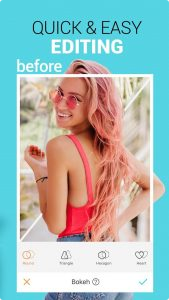With reference to the screenshot, provide a detailed response to the question below:
What is the name of the effect featured prominently?

The word 'Bokeh' is prominently featured in the editing tools section, suggesting an option for a blurred background effect, which is one of the key features of the 'AirBrush: Easy Photo Editor' app.